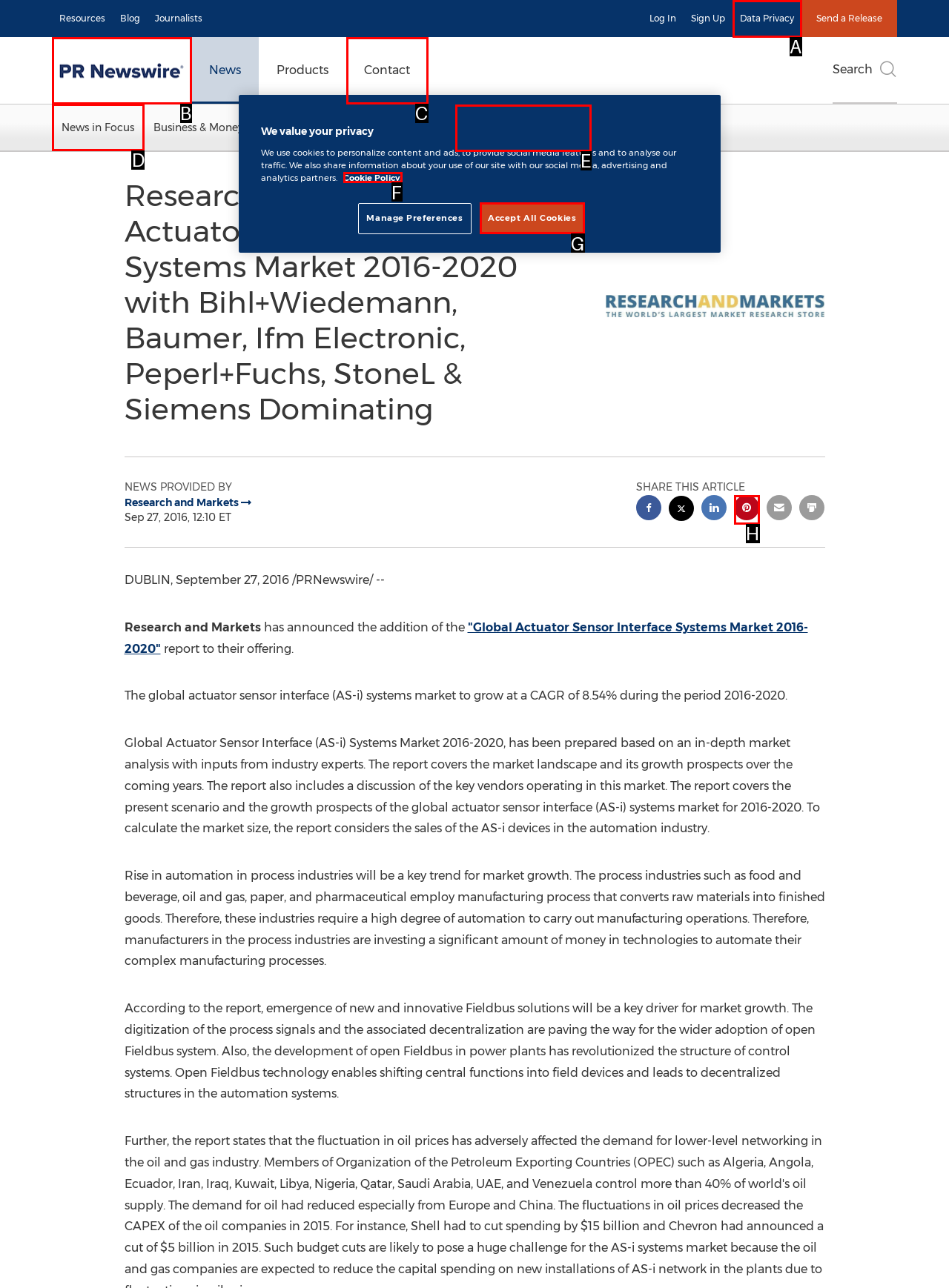Determine the correct UI element to click for this instruction: Book a demo. Respond with the letter of the chosen element.

None